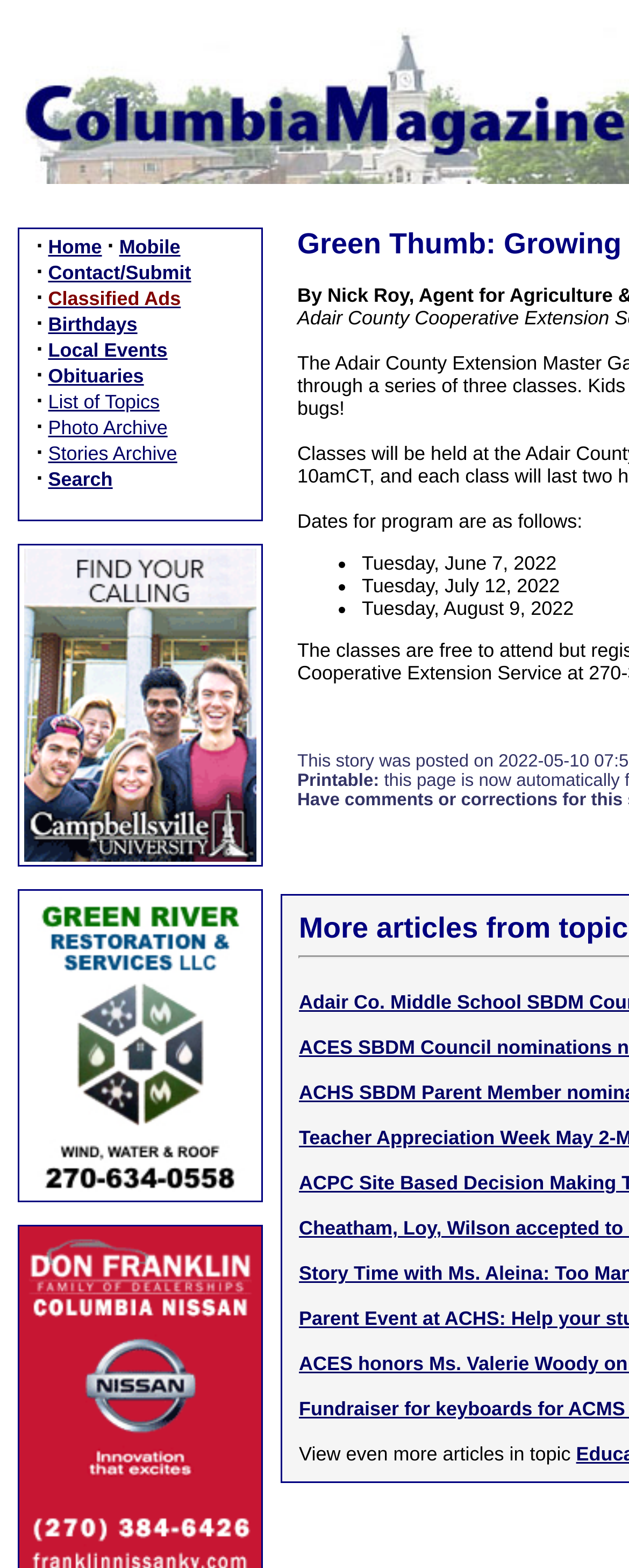Give a complete and precise description of the webpage's appearance.

The webpage is about "Green Thumb: Growing the Next Generation of Gardeners" on ColumbiaMagazine.com. At the top, there is a navigation menu with 12 links, including "Home", "Mobile", "Contact/Submit", "Classified Ads", "Birthdays", "Local Events", "Obituaries", "List of Topics", "Photo Archive", "Stories Archive", and "Search". These links are arranged horizontally, with each link separated by a small dot.

Below the navigation menu, there are two images, one on the left and one on the right, with a link associated with each image. The left image is related to Campbellsville University.

The main content of the webpage is divided into two sections. The first section is about a program with specific dates, which are listed in a bulleted format. The dates are Tuesday, June 7, 2022, Tuesday, July 12, 2022, and Tuesday, August 9, 2022. Above the dates, there is a brief description of the program.

The second section is about printable content, with a label "Printable:" and some text below it. Below this section, there is a call-to-action to view more articles in a specific topic.

Overall, the webpage has a simple layout with a focus on providing information about the "Green Thumb" program and related articles.